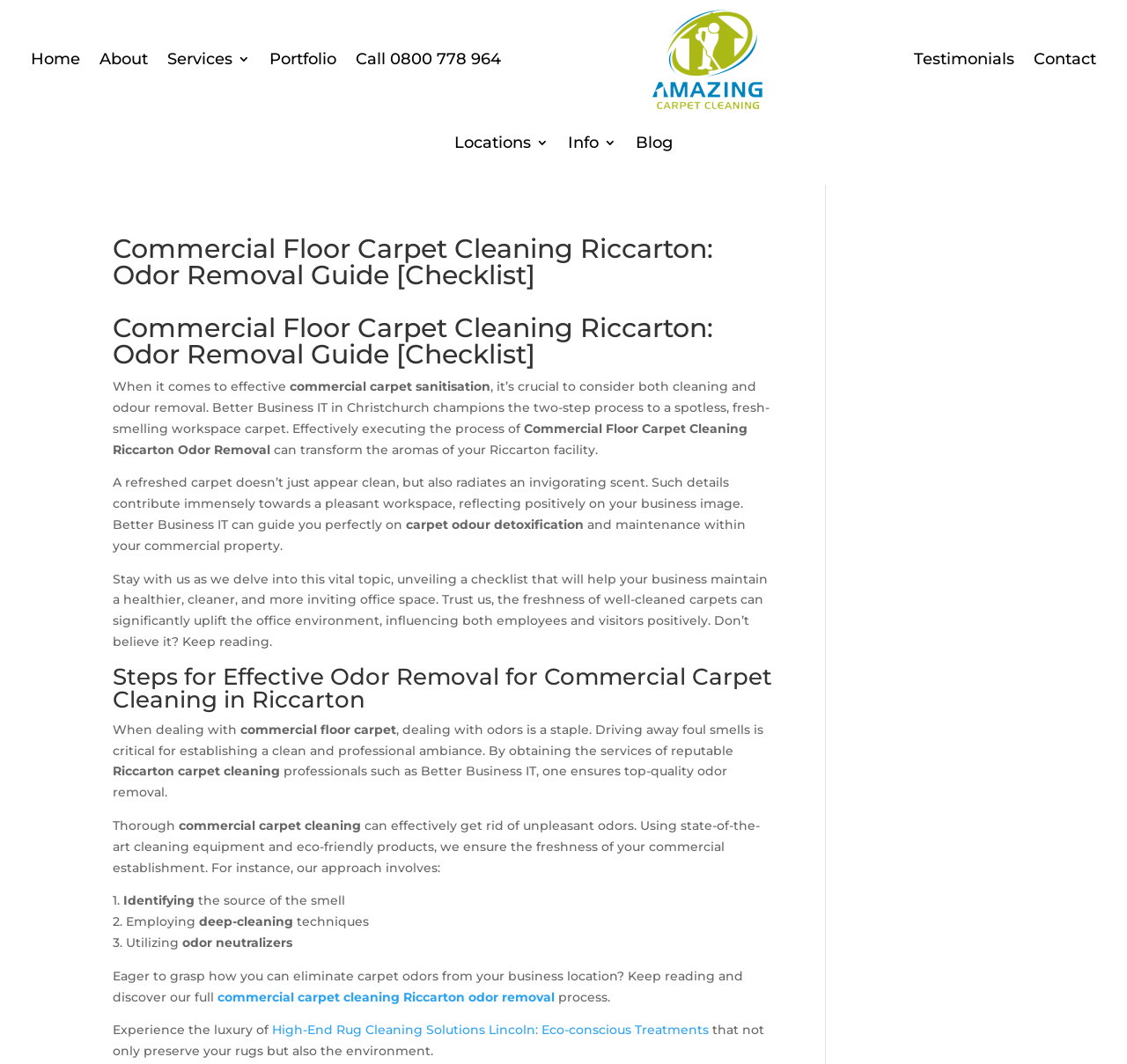What is the main topic of this webpage?
Answer the question with a detailed and thorough explanation.

Based on the webpage content, it is clear that the main topic is commercial carpet cleaning, specifically in Riccarton, as it is mentioned in the headings and throughout the text.